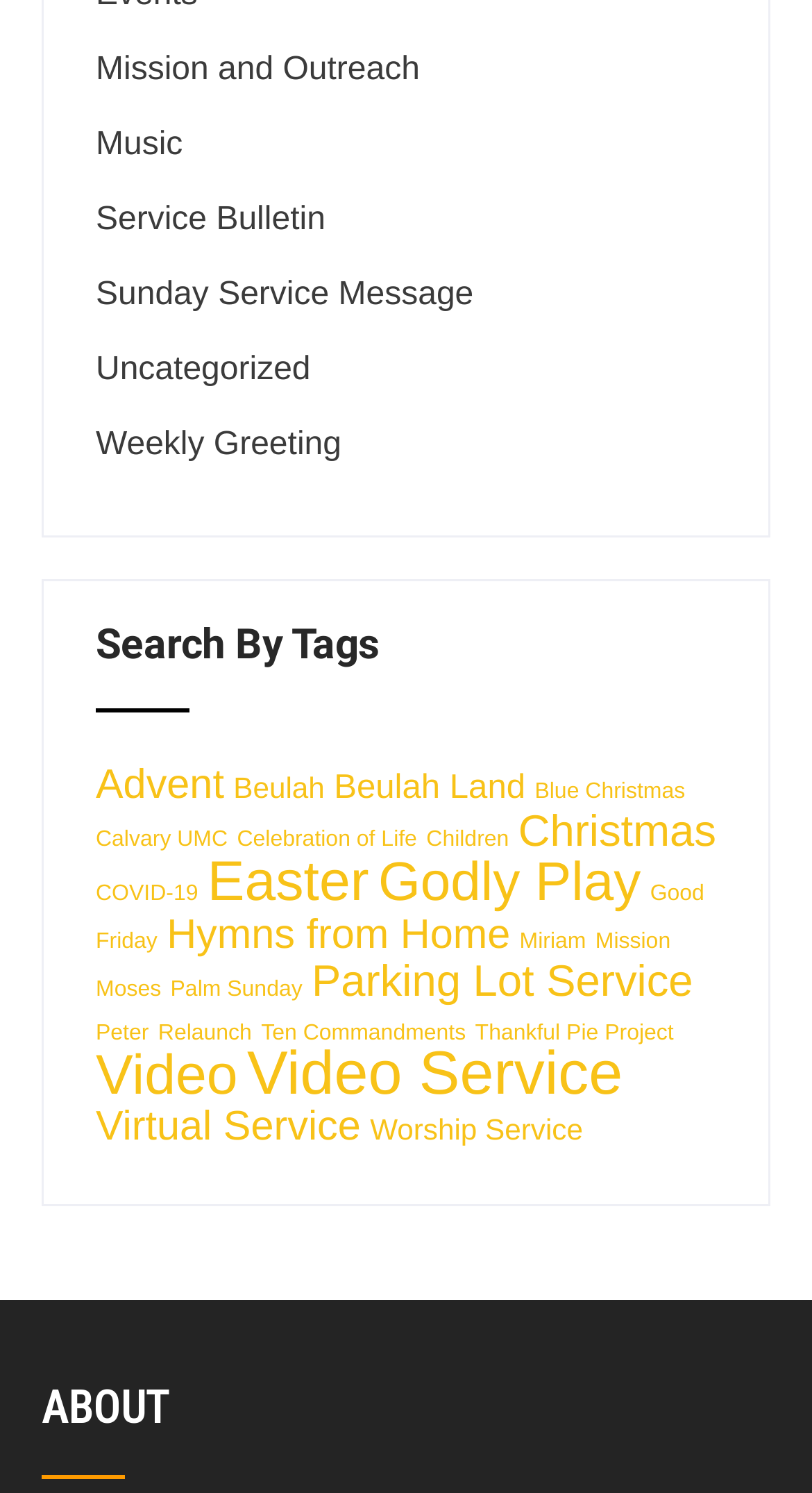Identify the coordinates of the bounding box for the element that must be clicked to accomplish the instruction: "Read about the church's mission".

[0.733, 0.622, 0.826, 0.638]